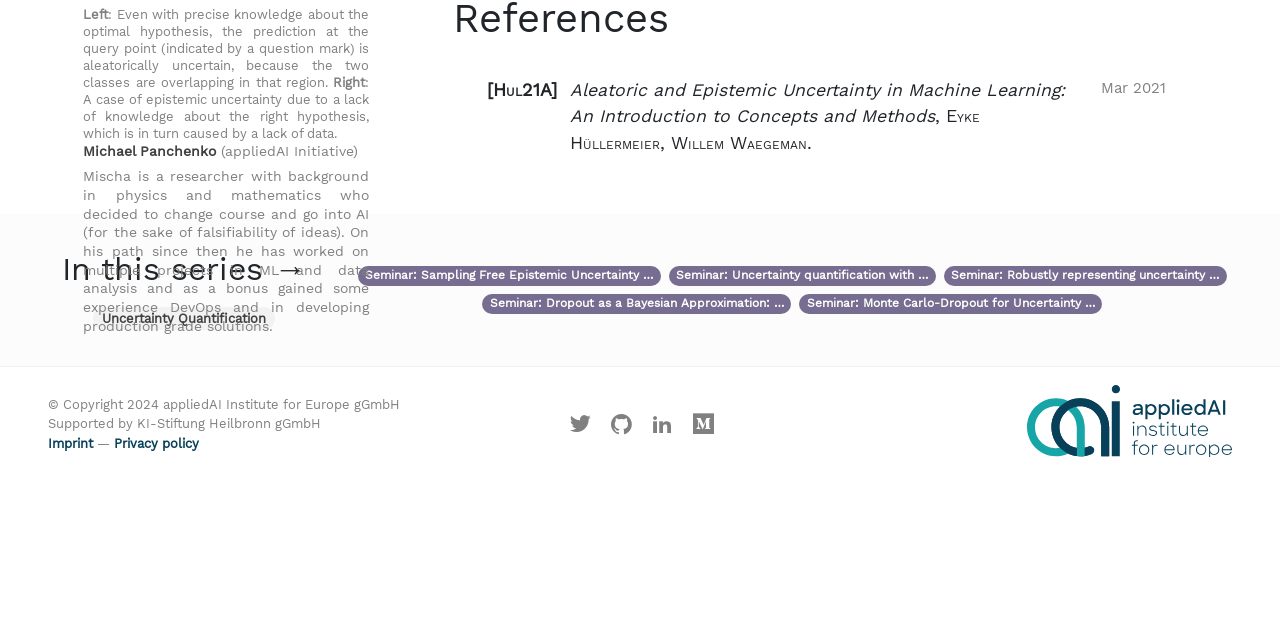Find the bounding box coordinates for the HTML element described in this sentence: "aria-label="Visit our LinkedIn profile"". Provide the coordinates as four float numbers between 0 and 1, in the format [left, top, right, bottom].

[0.502, 0.651, 0.53, 0.689]